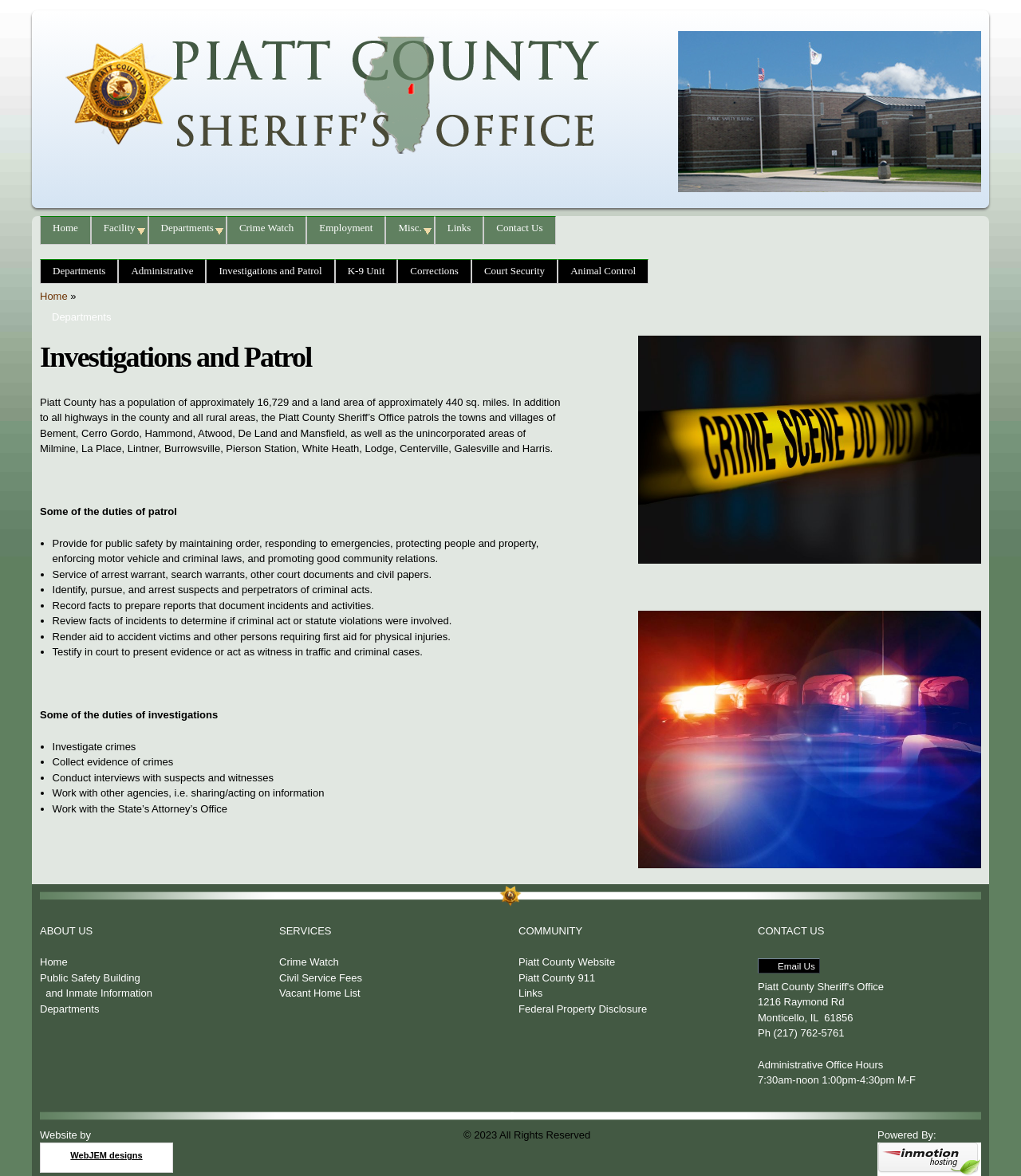Detail the various sections and features of the webpage.

The webpage is about the Piatt County Sheriff's Office, with a focus on the Investigations and Patrol department. At the top of the page, there is a link to skip to the main content and a link to return to the Piatt County Sheriff's Home Page, accompanied by a small image. 

To the right of these links, there is a horizontal navigation menu with links to various pages, including Home, Facility, Departments, Crime Watch, Employment, and Misc. Below this menu, there is a heading that reads "You are here" followed by a breadcrumb trail indicating the current page.

The main content of the page is divided into two sections. The left section contains a heading that reads "Investigations and Patrol" followed by a block of text that describes the department's responsibilities, including patrolling the county's highways, rural areas, and towns, as well as providing public safety and enforcing laws. 

Below this text, there is a list of duties performed by the patrol unit, including providing public safety, serving arrest warrants, and testifying in court. There is also a list of duties performed by the investigations unit, including investigating crimes, collecting evidence, and conducting interviews.

The right section of the page contains several images, including a large image that spans the width of the section. There are also several blocks of text and links to other pages, including ABOUT US, SERVICES, COMMUNITY, and CONTACT US. These sections provide information about the sheriff's office, its services, and ways to contact them.

At the bottom of the page, there is a footer section that contains links to various pages, including the Piatt County Website, Piatt County 911, and Links. There is also contact information for the sheriff's office, including their address, phone number, and office hours.